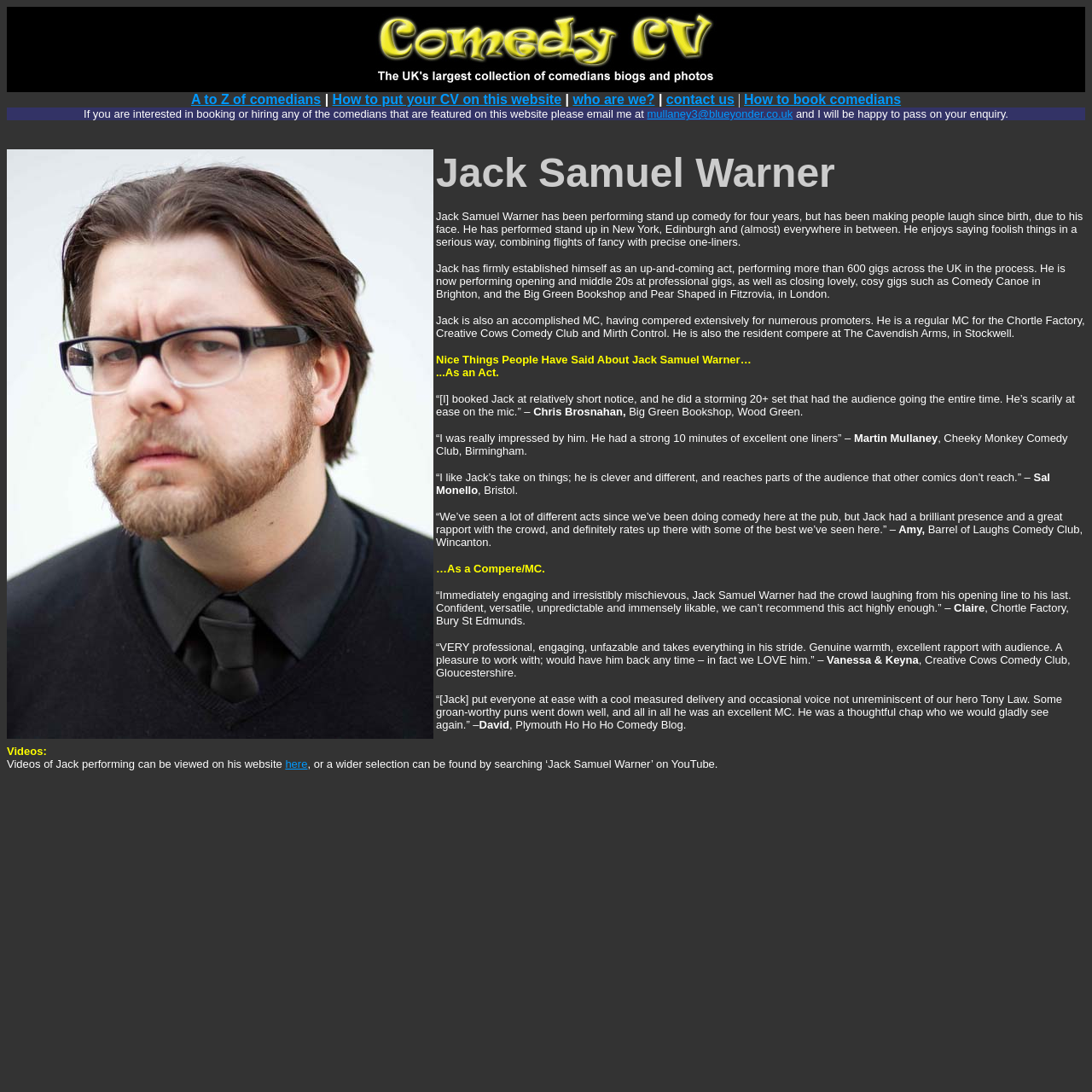How many years has Jack Samuel Warner been performing stand-up comedy?
Relying on the image, give a concise answer in one word or a brief phrase.

Four years